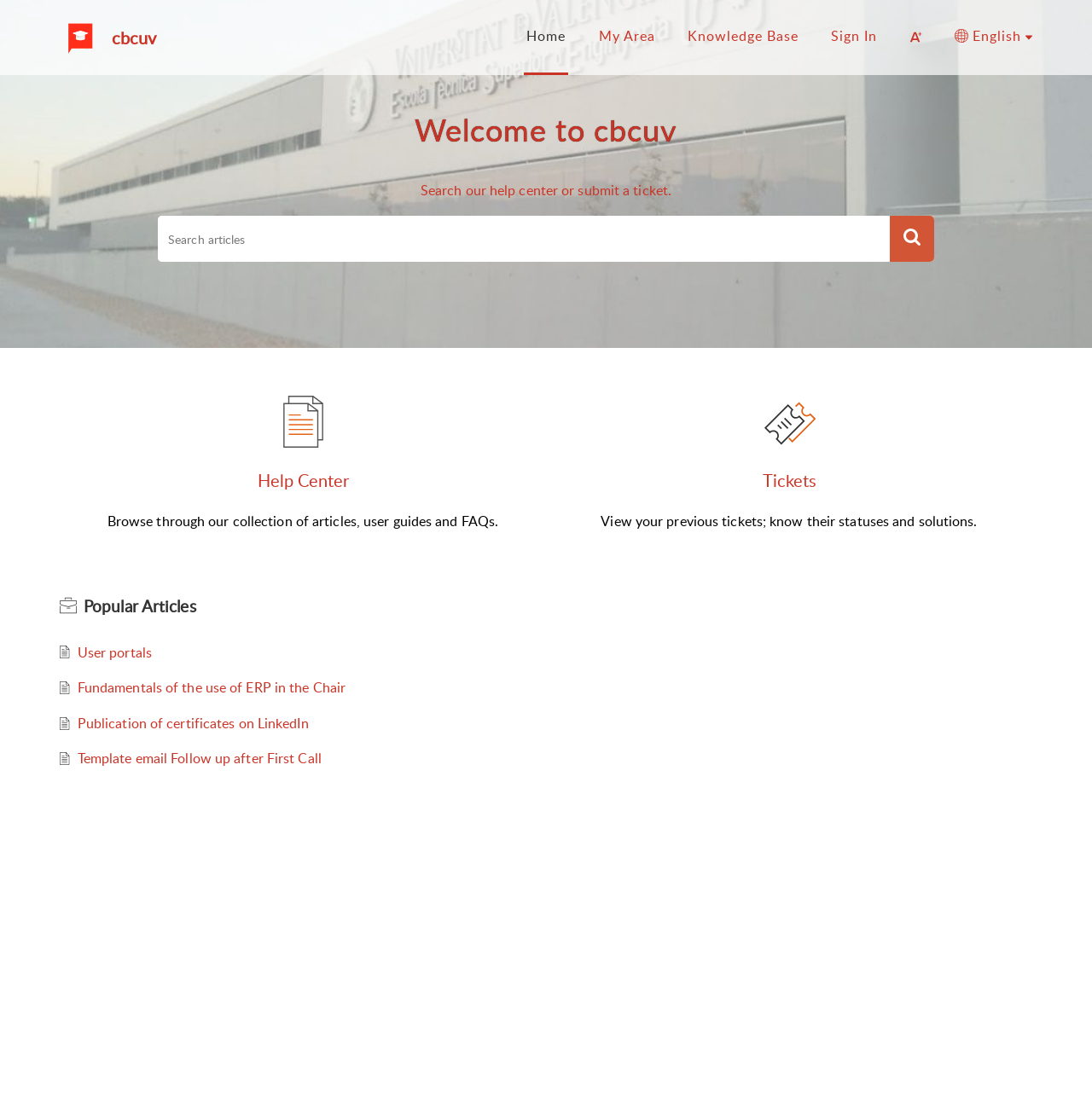Please identify the bounding box coordinates of the element I should click to complete this instruction: 'Search for articles'. The coordinates should be given as four float numbers between 0 and 1, like this: [left, top, right, bottom].

[0.145, 0.193, 0.855, 0.234]